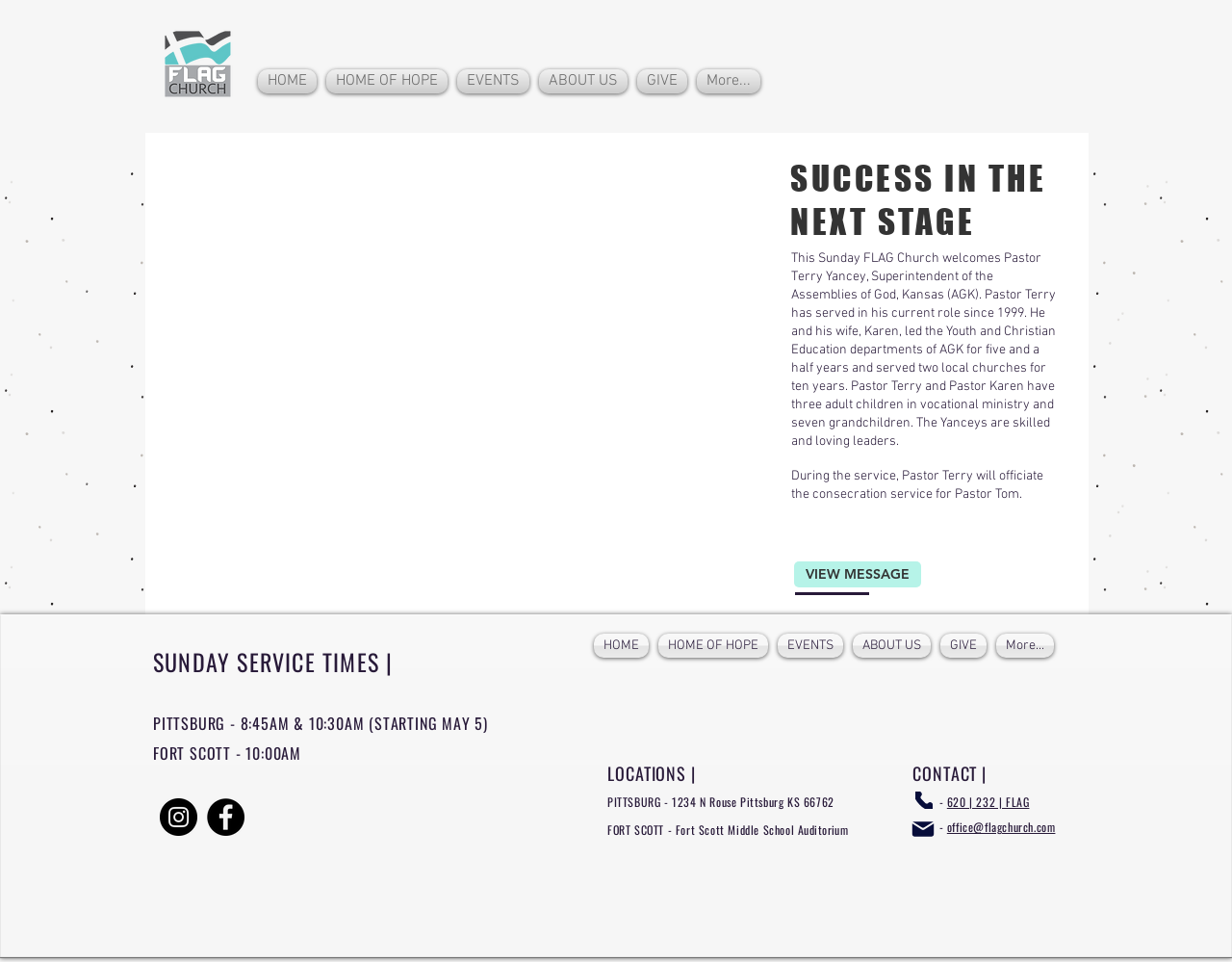What is the phone number of the church?
Your answer should be a single word or phrase derived from the screenshot.

620 232 FLAG